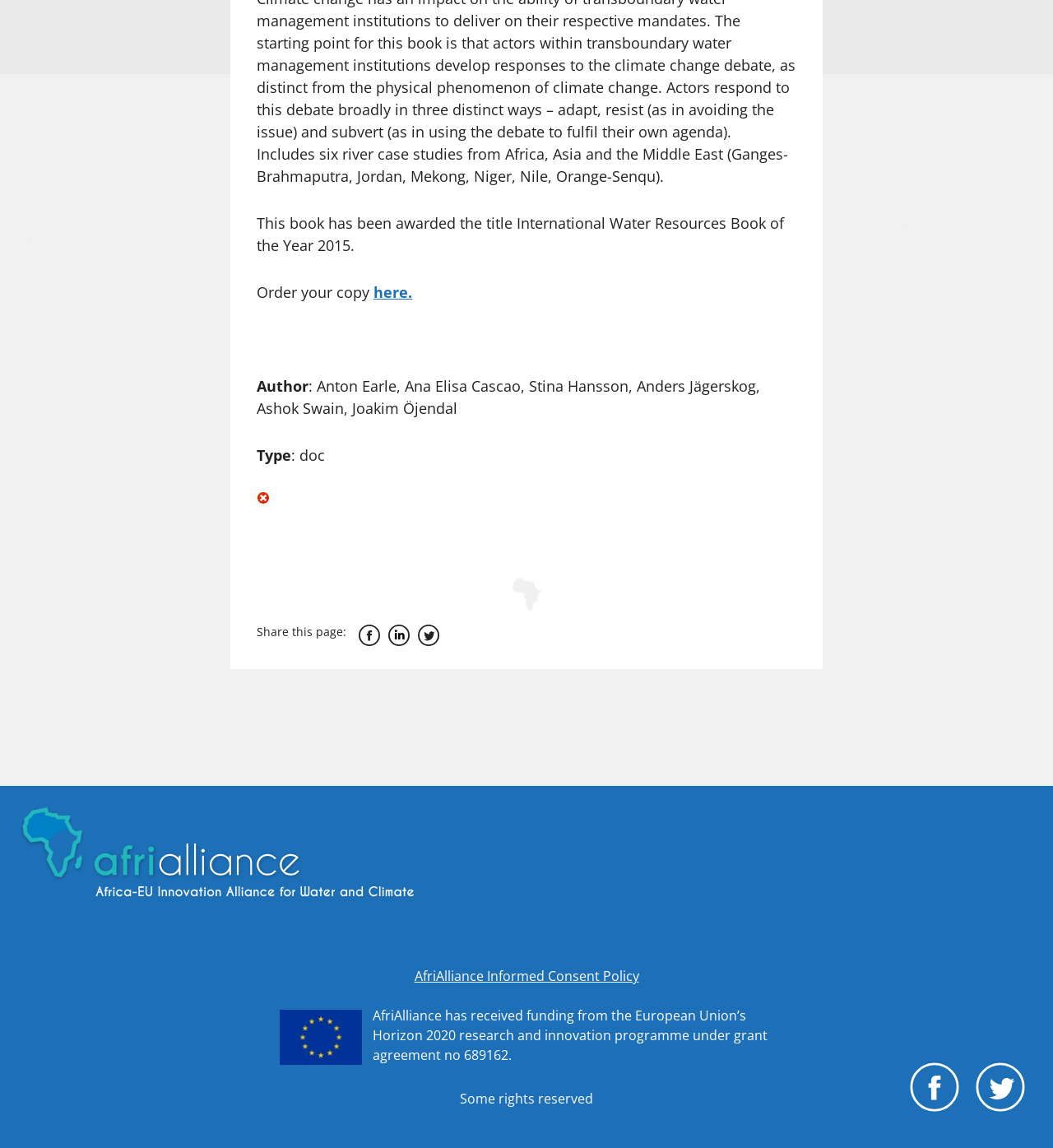Based on the element description AfriAlliance Informed Consent Policy, identify the bounding box coordinates for the UI element. The coordinates should be in the format (top-left x, top-left y, bottom-right x, bottom-right y) and within the 0 to 1 range.

[0.393, 0.842, 0.607, 0.859]